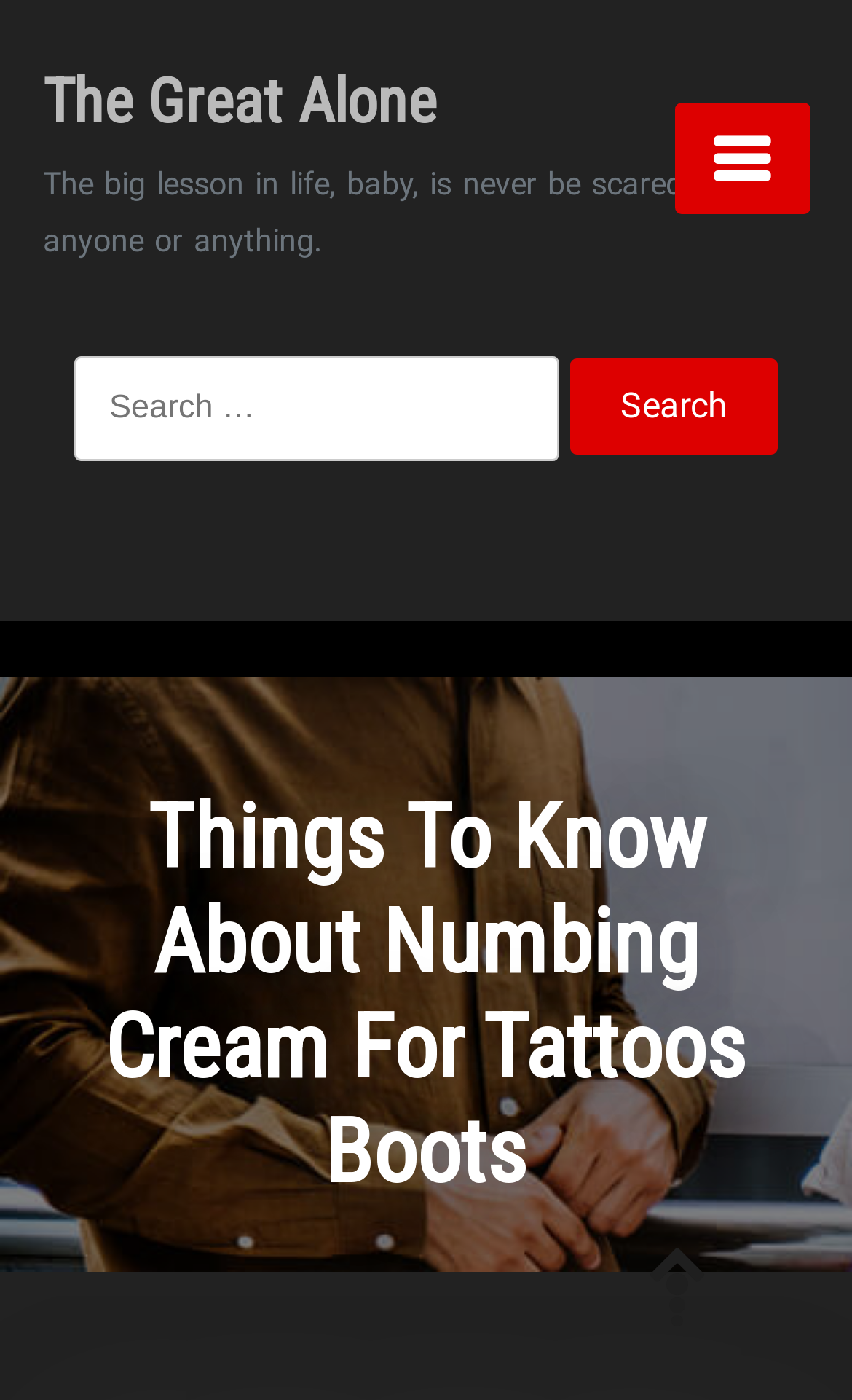Examine the image carefully and respond to the question with a detailed answer: 
Is there a button with an icon on the webpage?

I found a button element on the webpage with an icon ''. This button is located near the top of the webpage.